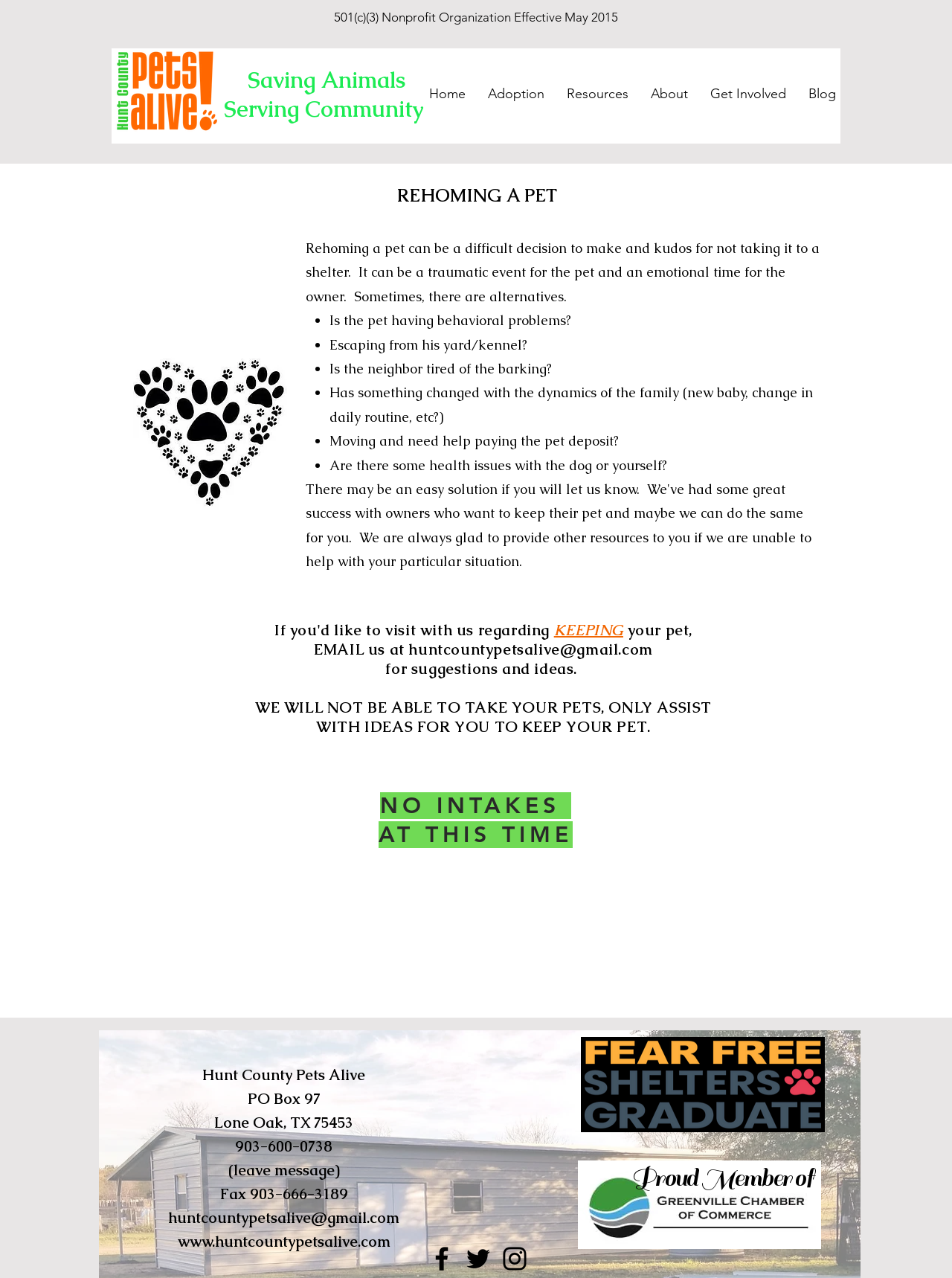Offer a meticulous description of the webpage's structure and content.

This webpage is about Hunt County Pets Alive, a 501(c)(3) Nonprofit Organization. At the top, there is a navigation menu with links to different sections of the website, including Home, Adoption, Resources, About, Get Involved, and Blog. Below the navigation menu, there is a heading that reads "Saving Animals Serving Community" and an image of the organization's logo.

The main content of the webpage is divided into two sections. The first section has a heading that reads "REHOMING A PET" and provides information on alternatives to rehoming pets. It suggests that instead of taking pets to a shelter, owners can explore other options, such as addressing behavioral problems, finding solutions to issues like escaping or barking, or seeking help with pet deposits. This section also includes a list of potential reasons why owners may need to rehome their pets, including changes in family dynamics, health issues, or moving.

The second section has a heading that reads "NO INTAKES AT THIS TIME" and provides contact information for the organization, including a mailing address, phone number, fax number, and email address. There are also links to the organization's website and social media profiles.

Throughout the webpage, there are several images, including a paw print heart, the organization's logo, and logos of other organizations that the organization is affiliated with. At the bottom of the webpage, there is a social bar with links to the organization's Facebook, Twitter, and Instagram profiles.